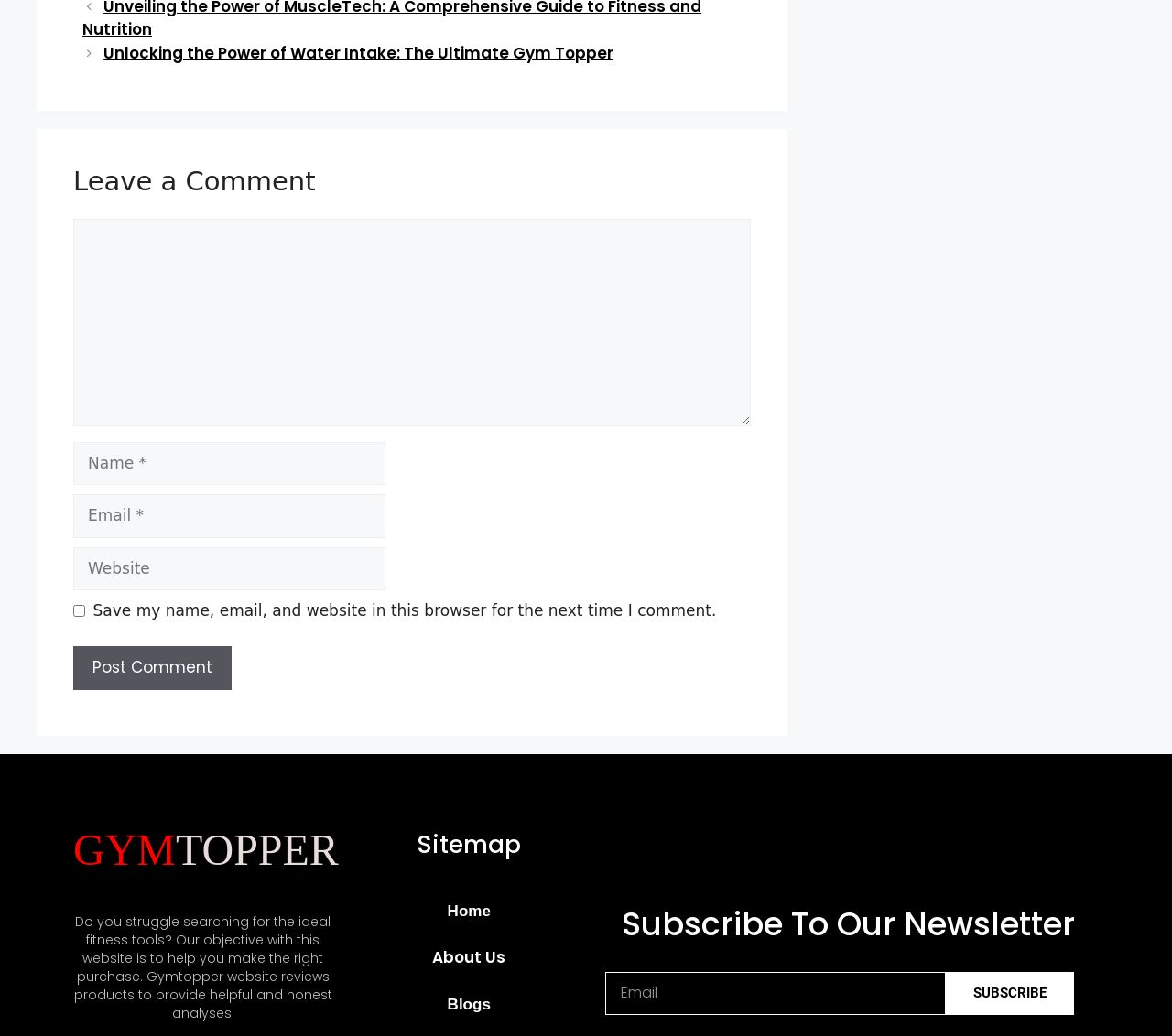Specify the bounding box coordinates of the element's area that should be clicked to execute the given instruction: "Click the 'Post Comment' button". The coordinates should be four float numbers between 0 and 1, i.e., [left, top, right, bottom].

[0.062, 0.624, 0.198, 0.666]